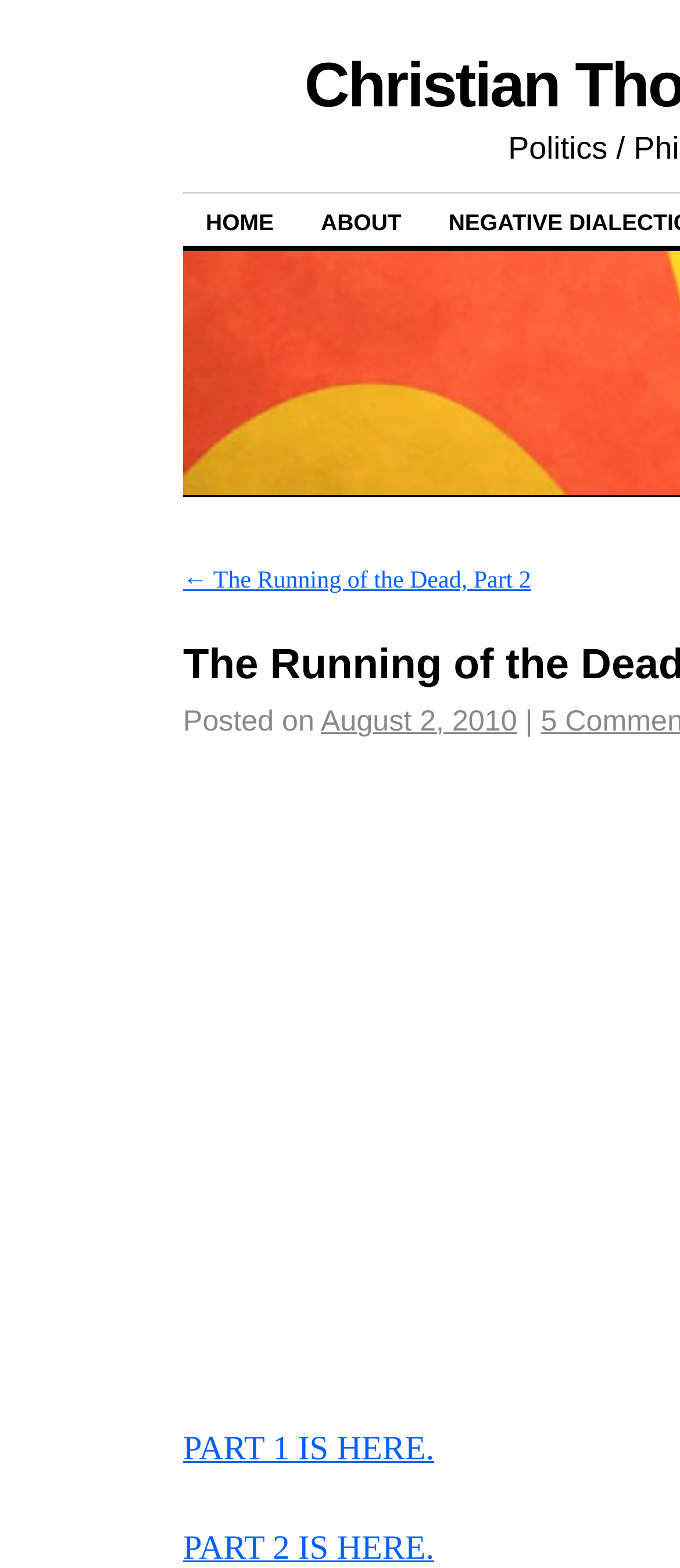Please answer the following question using a single word or phrase: 
What is the date of the post?

August 2, 2010